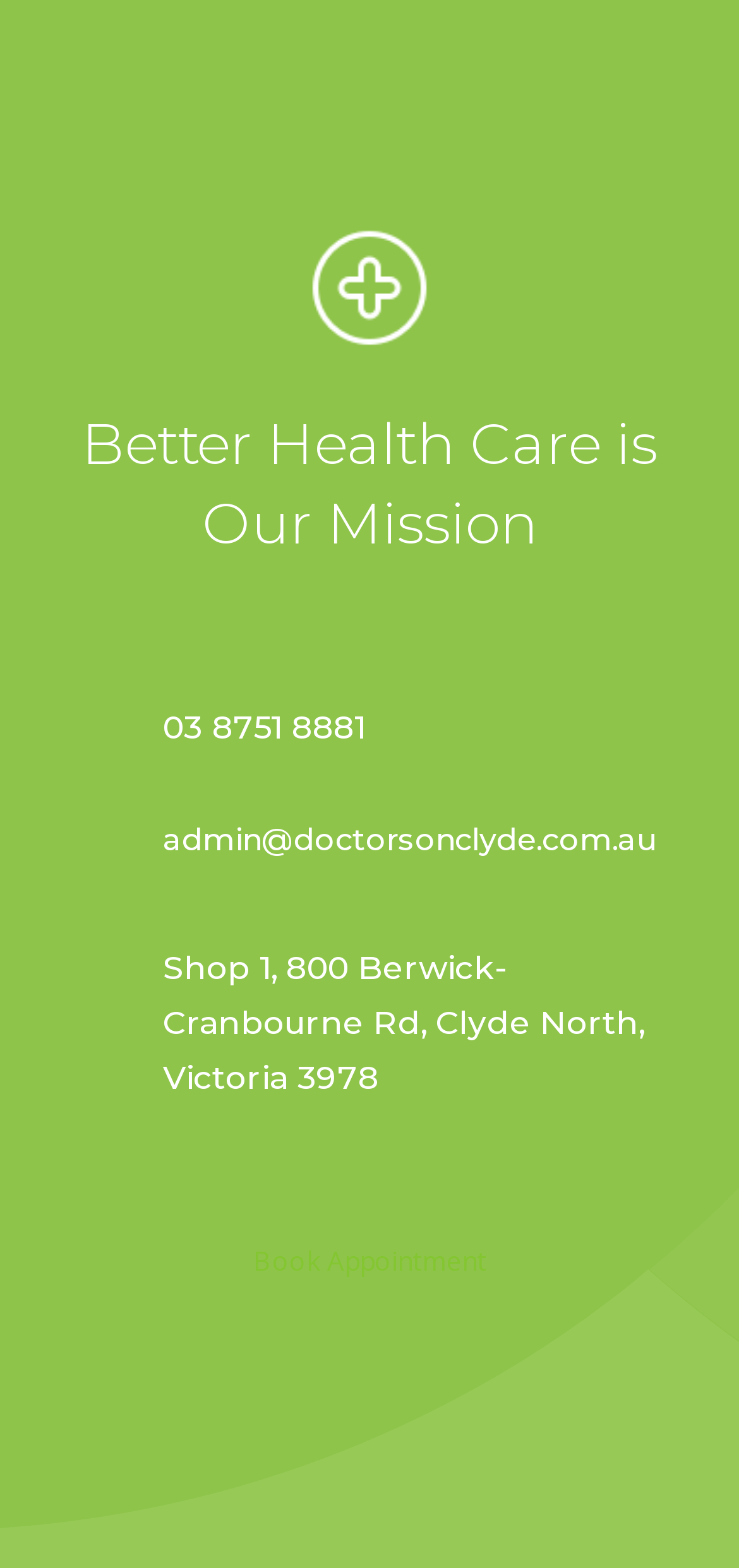Please provide the bounding box coordinates in the format (top-left x, top-left y, bottom-right x, bottom-right y). Remember, all values are floating point numbers between 0 and 1. What is the bounding box coordinate of the region described as: 

[0.1, 0.52, 0.182, 0.558]